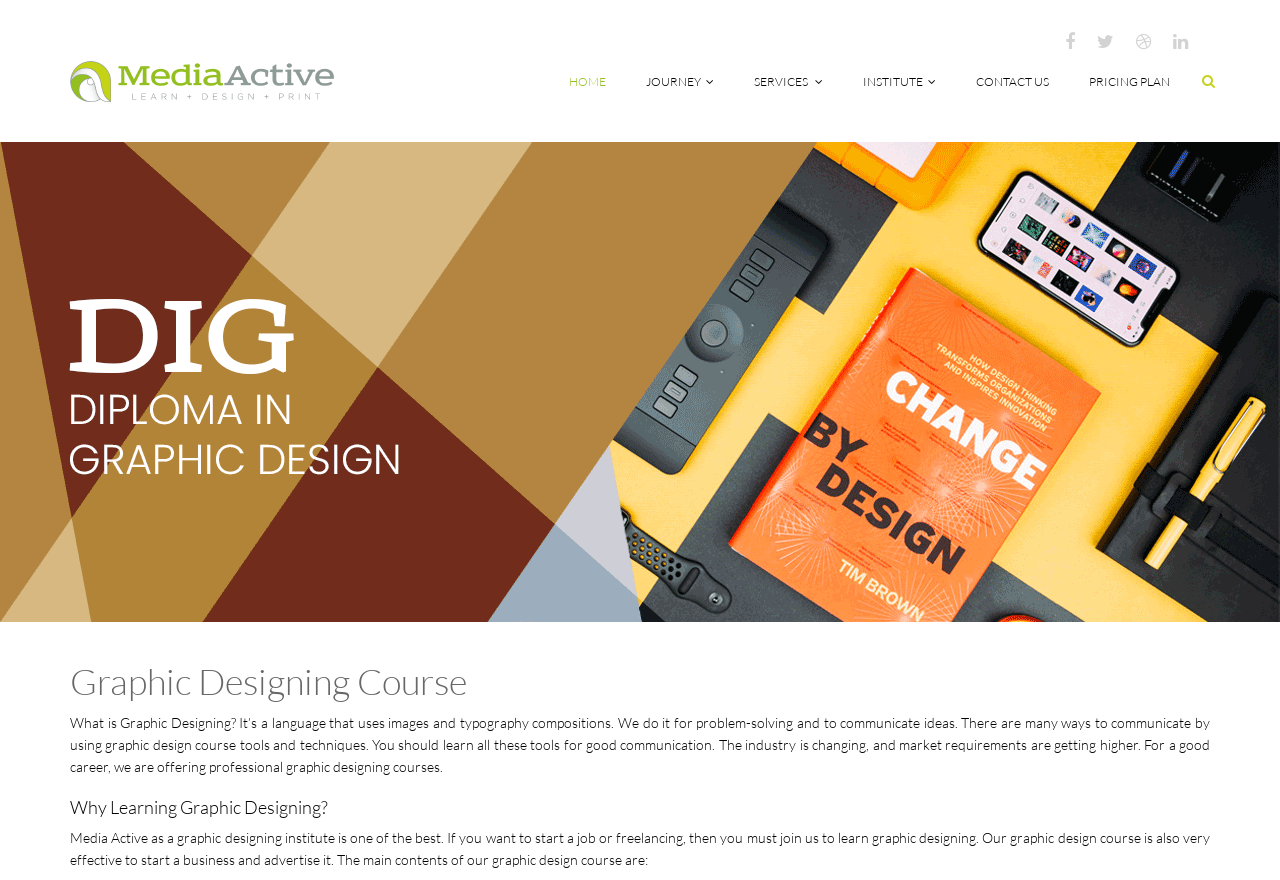What is the purpose of graphic designing?
Use the image to give a comprehensive and detailed response to the question.

According to the webpage, graphic designing is a language that uses images and typography compositions for problem-solving and to communicate ideas, as stated in the StaticText element with the text 'What is Graphic Designing? It’s a language that uses images and typography compositions. We do it for problem-solving and to communicate ideas.'.